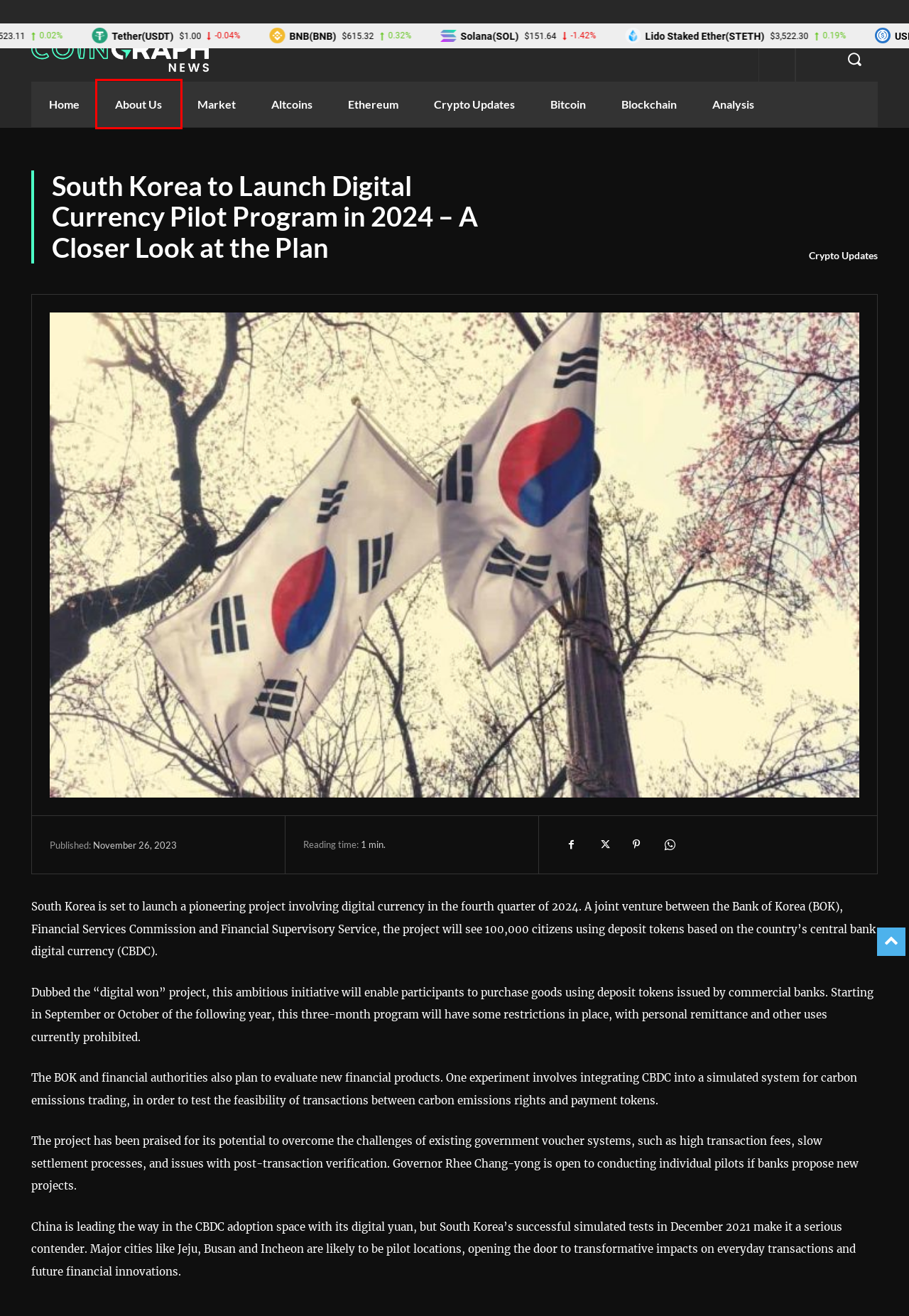You are looking at a screenshot of a webpage with a red bounding box around an element. Determine the best matching webpage description for the new webpage resulting from clicking the element in the red bounding box. Here are the descriptions:
A. About Us
B. Market
C. Ethereum
D. Crypto Updates
E. Bitcoin
F. Coingraph | Premier Source of Crypto & Financial News.
G. Analysis
H. Blockchain

A